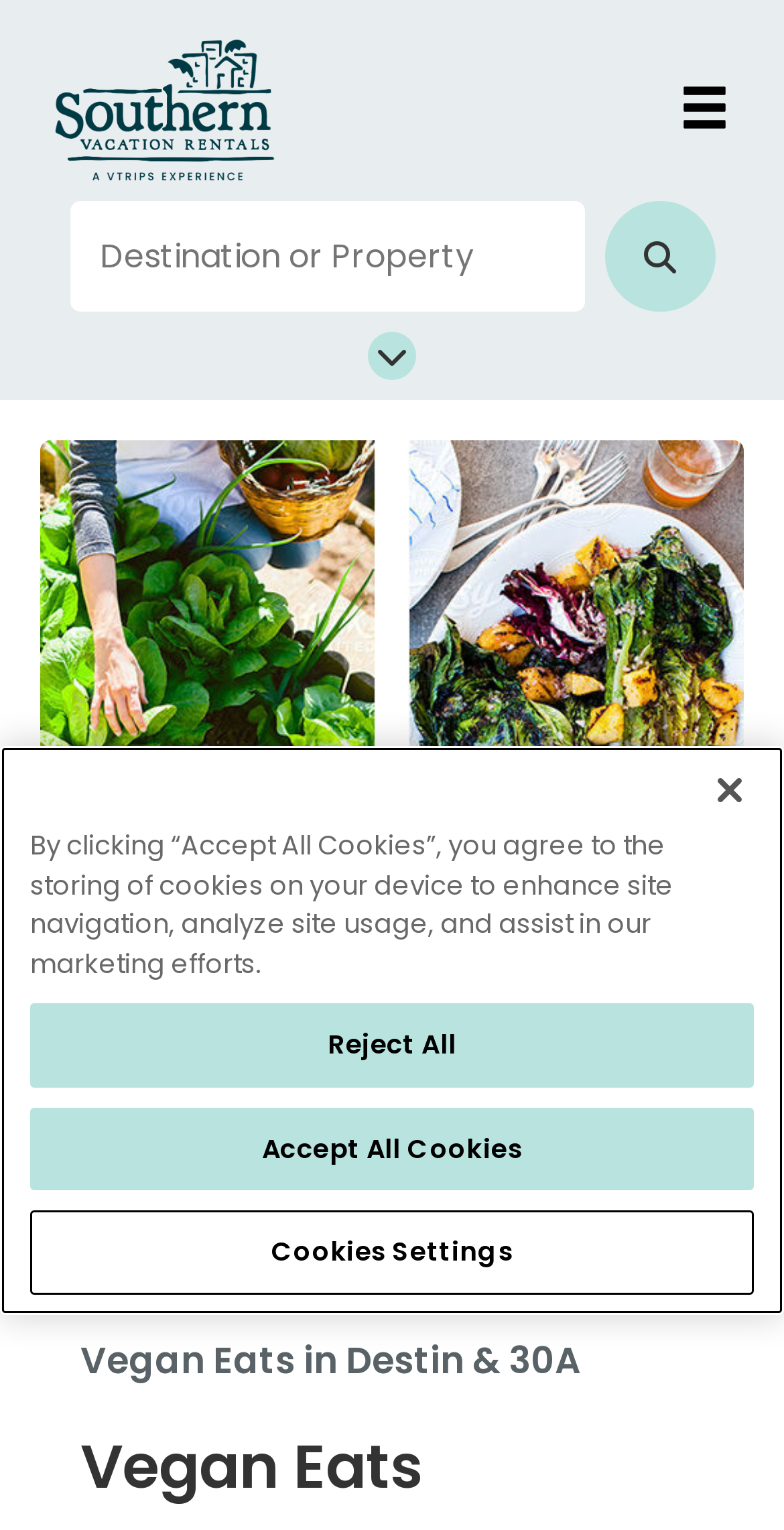What is the purpose of the textbox?
Look at the image and respond with a one-word or short phrase answer.

Search for destination or property